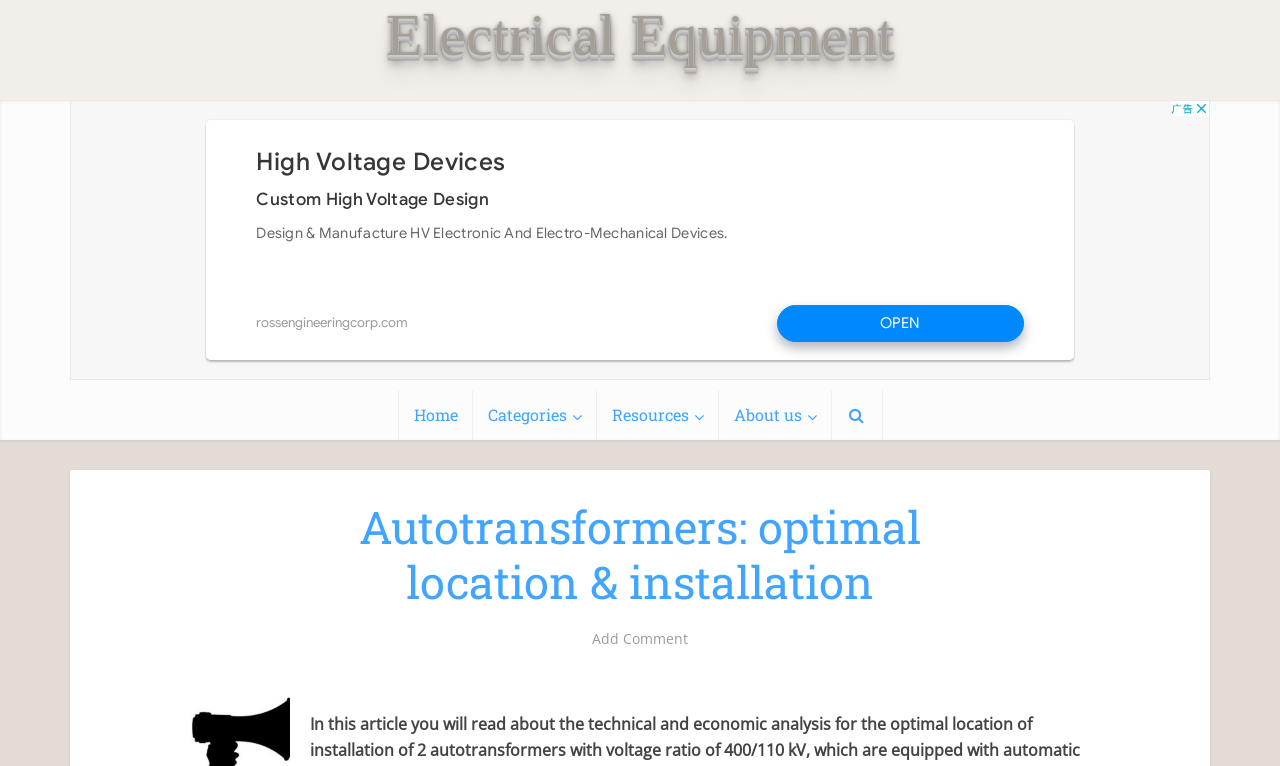Please give a succinct answer to the question in one word or phrase:
How many links are in the top navigation bar?

5